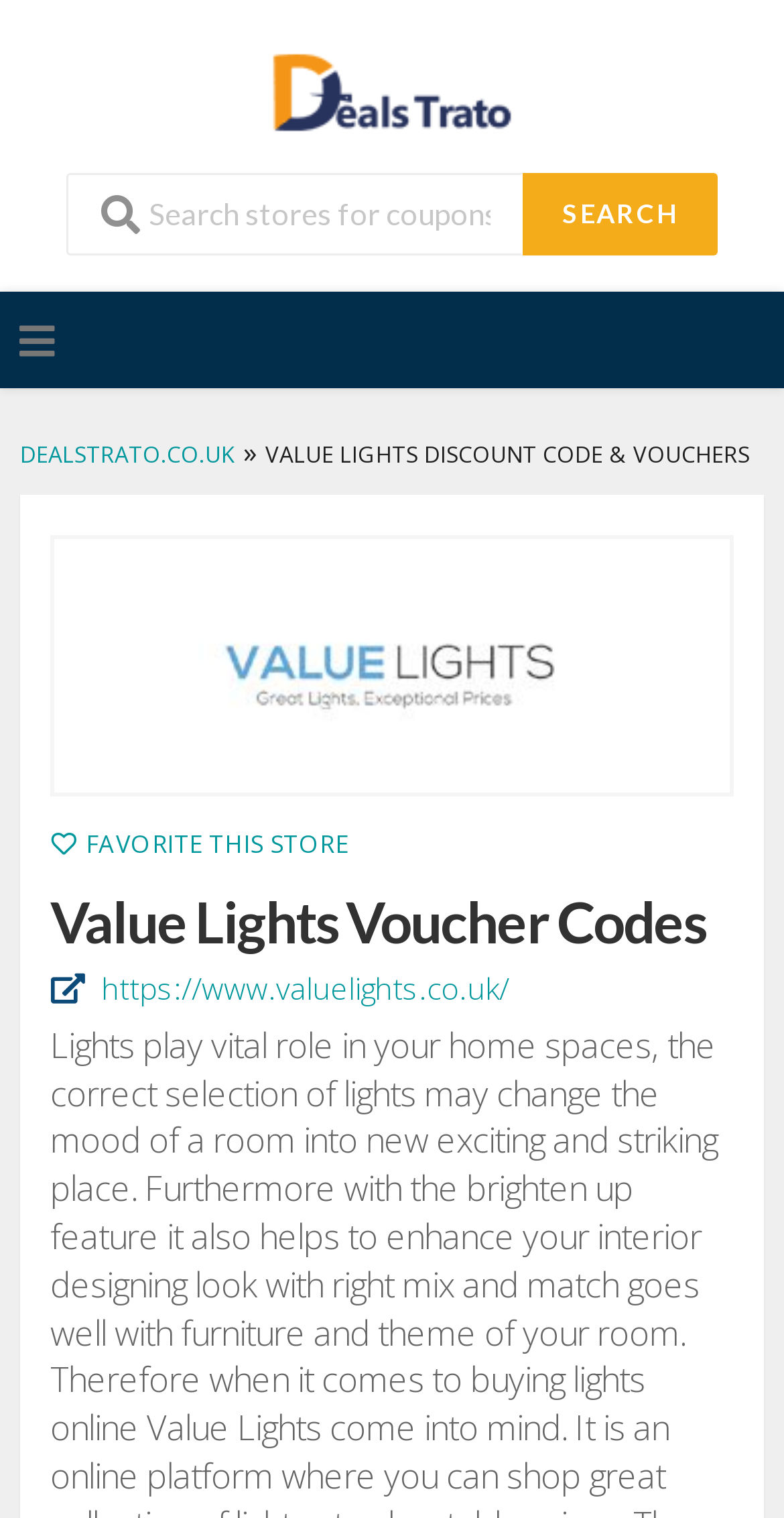Please determine the headline of the webpage and provide its content.

Value Lights Voucher Codes